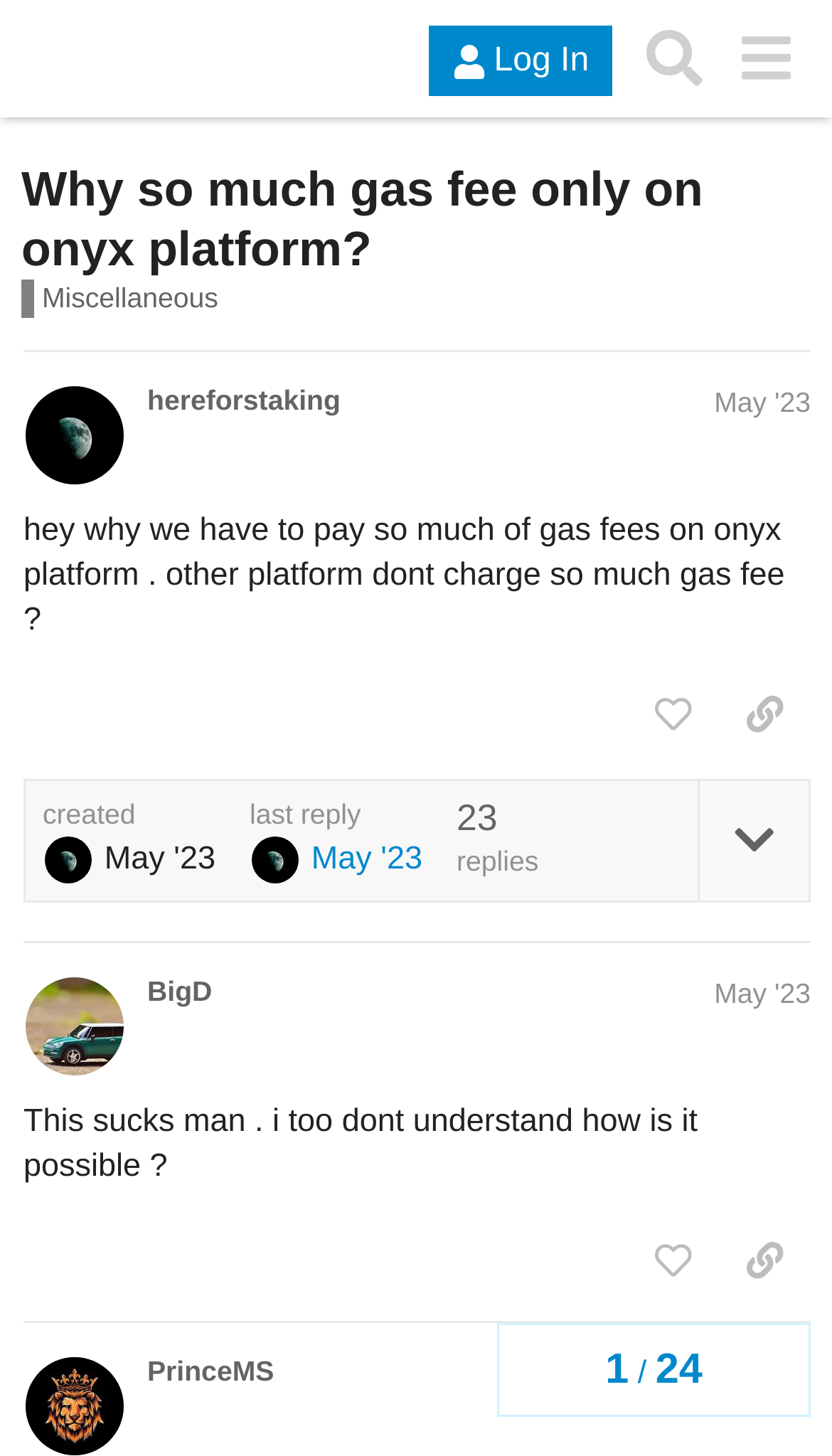Who is the author of the first post?
Give a thorough and detailed response to the question.

I looked at the first post and found the link 'hereforstaking' which is labeled as the author of the post.